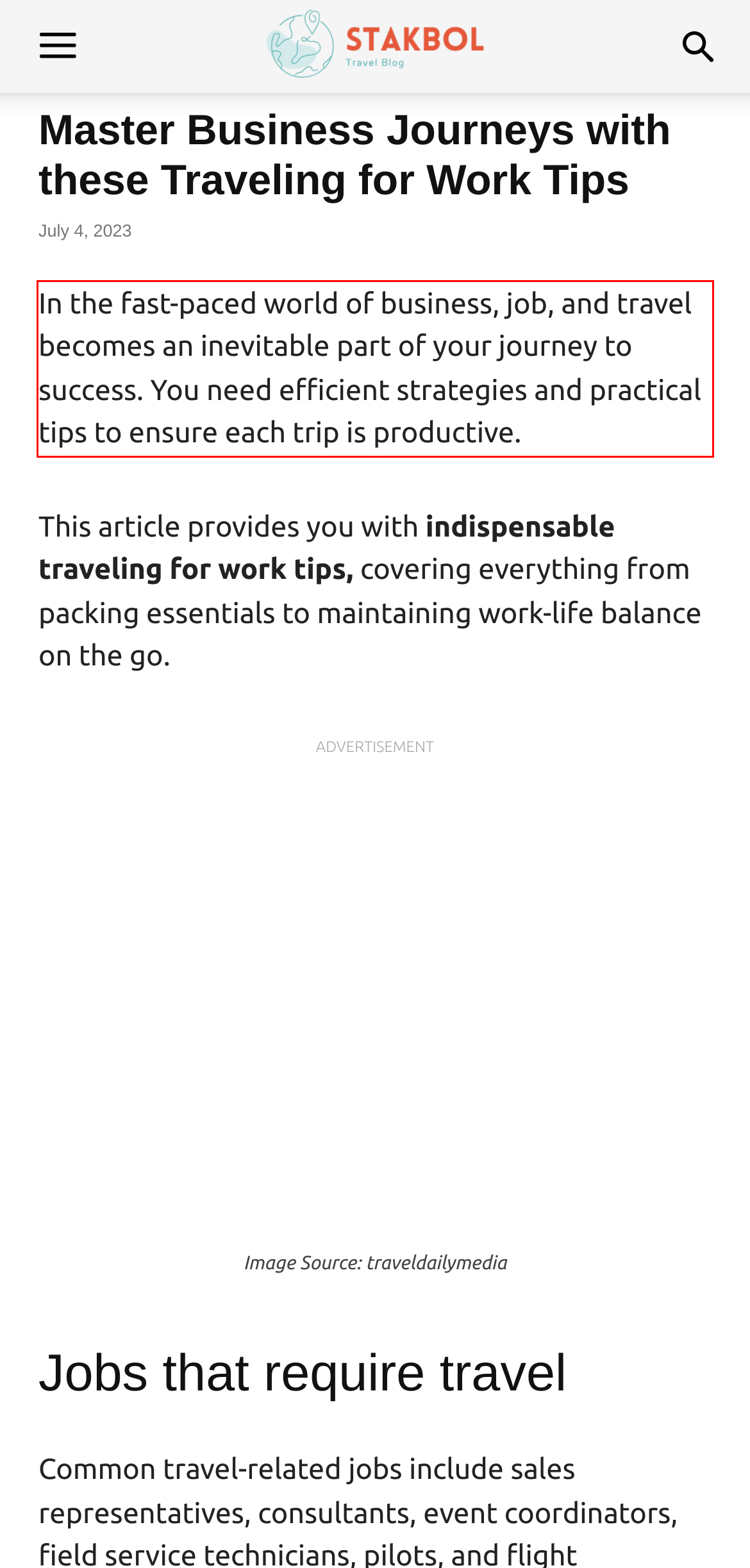Identify the red bounding box in the webpage screenshot and perform OCR to generate the text content enclosed.

In the fast-paced world of business, job, and travel becomes an inevitable part of your journey to success. You need efficient strategies and practical tips to ensure each trip is productive.